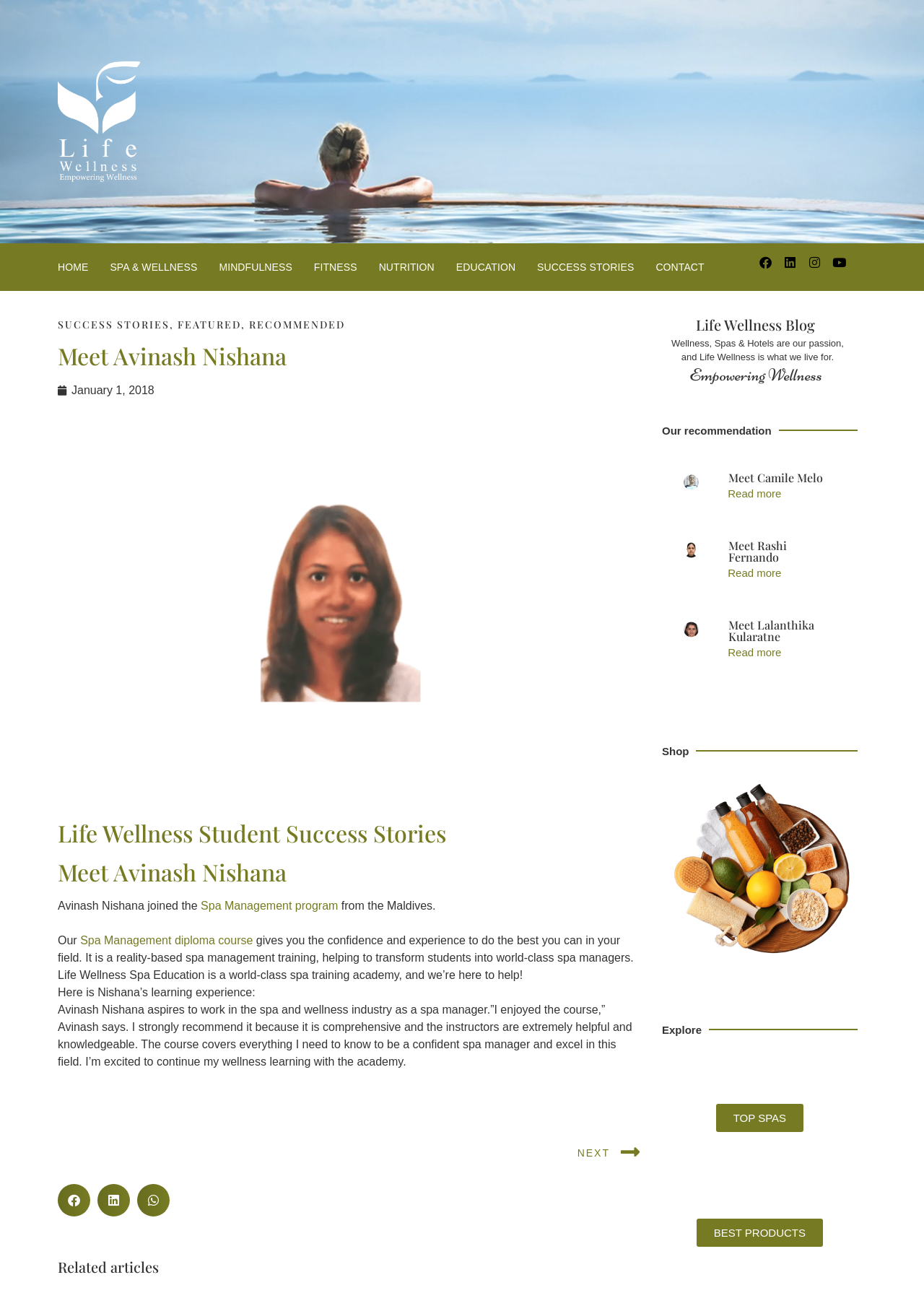Find the bounding box coordinates for the HTML element specified by: "Contact".

[0.71, 0.194, 0.762, 0.219]